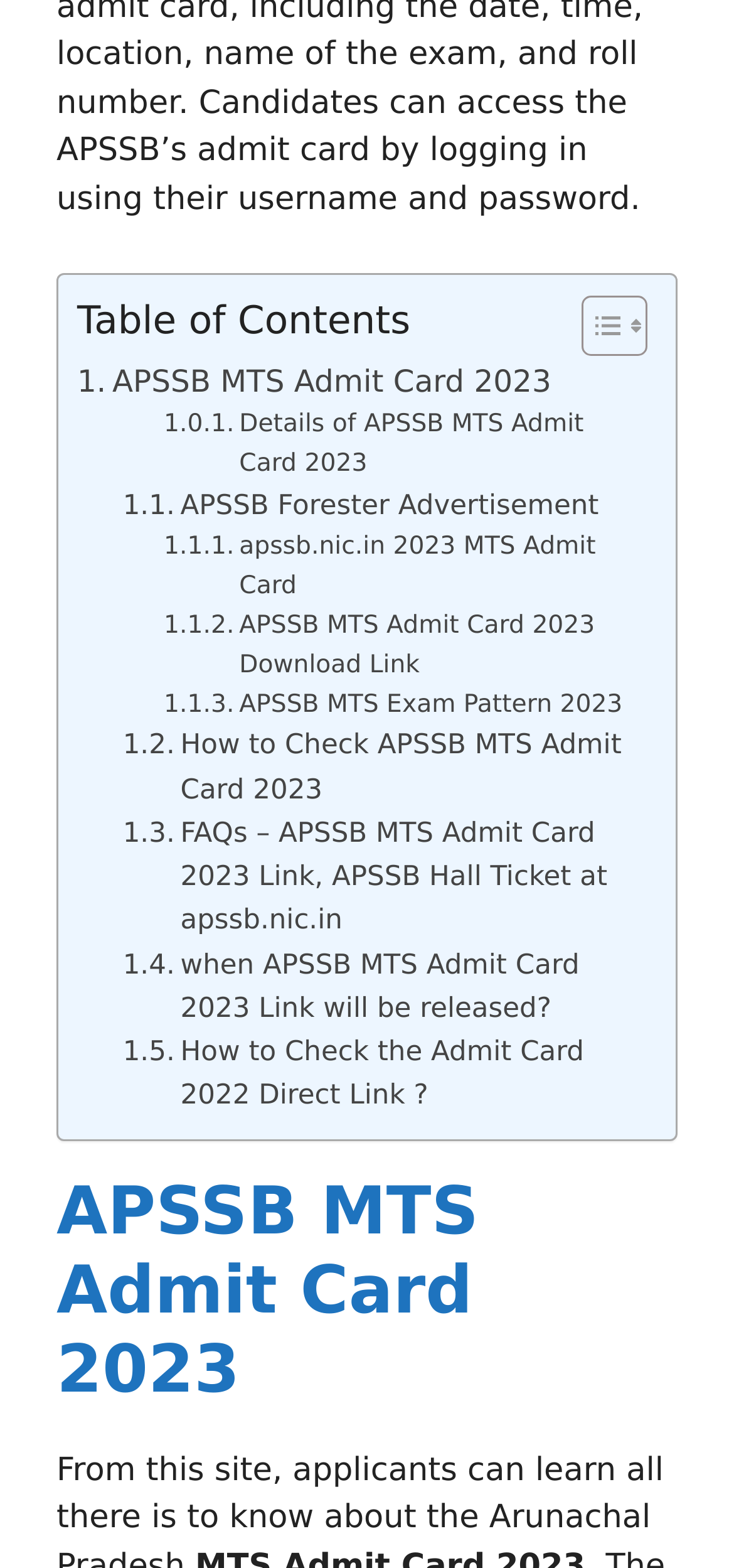Locate the bounding box coordinates of the clickable area to execute the instruction: "Click on 'APSSB MTS Admit Card 2023 Download Link'". Provide the coordinates as four float numbers between 0 and 1, represented as [left, top, right, bottom].

[0.223, 0.388, 0.869, 0.438]